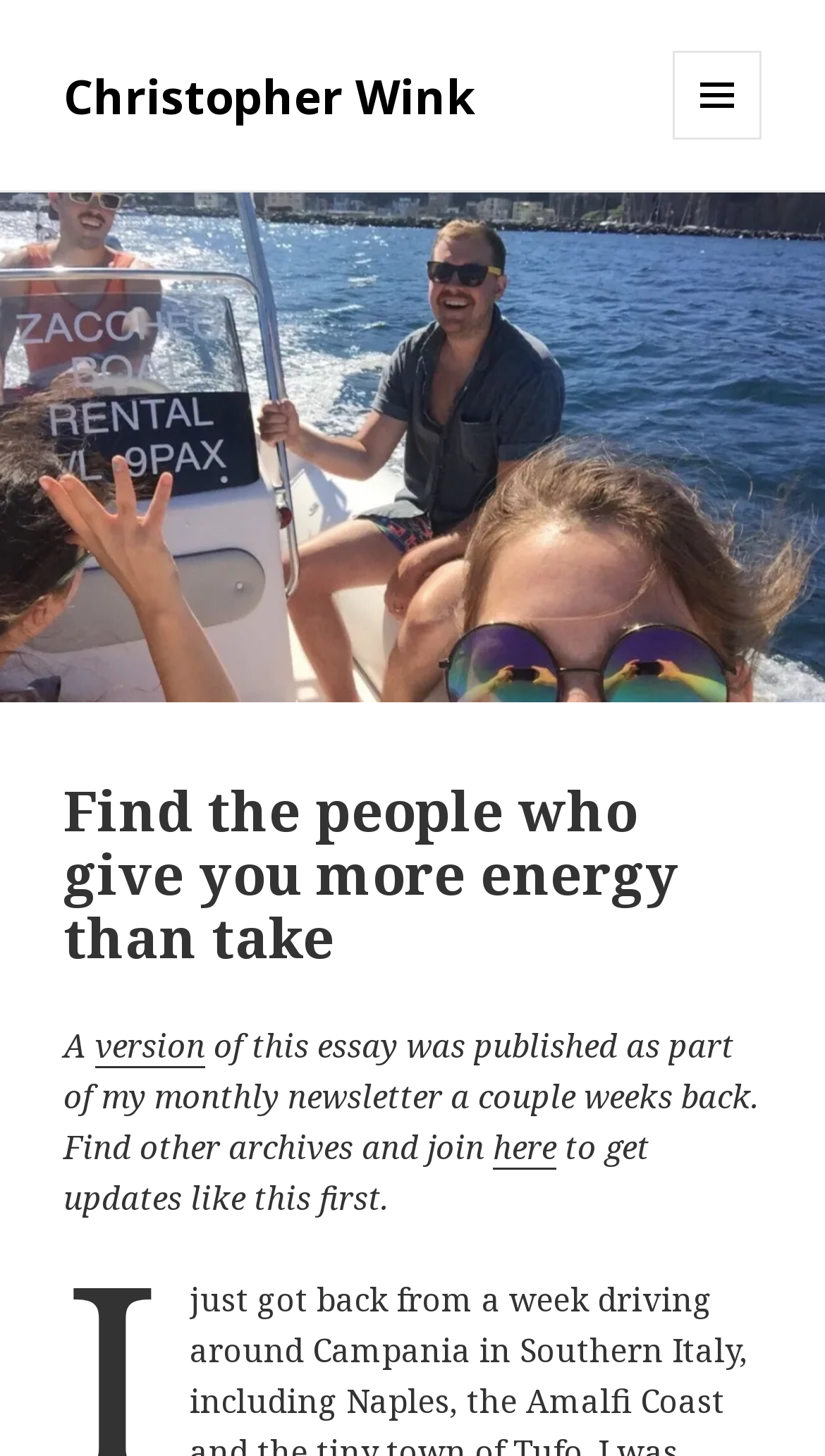With reference to the image, please provide a detailed answer to the following question: Where can you find other archives?

According to the text, you can find other archives by clicking on the link that says 'here'.